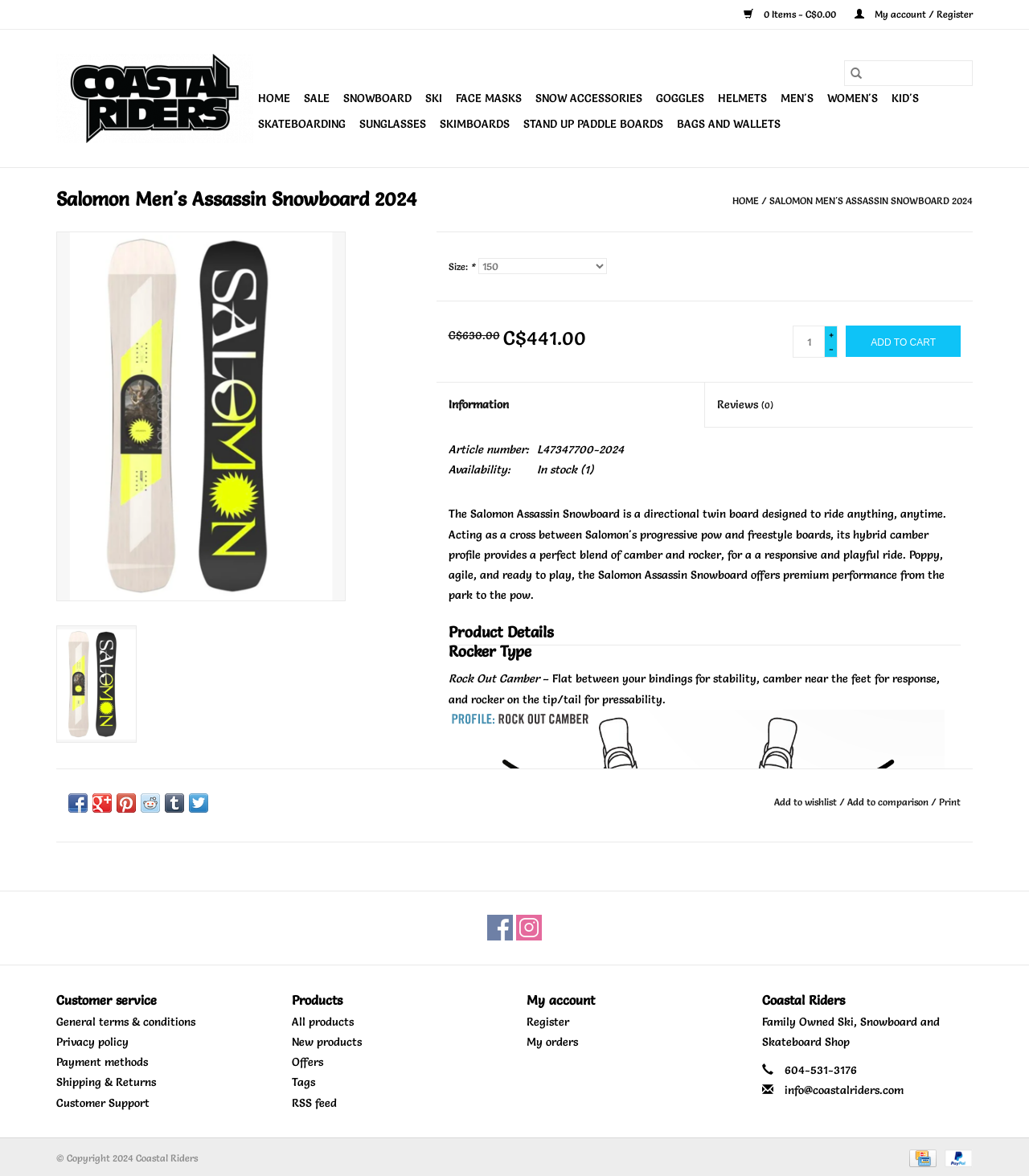Respond concisely with one word or phrase to the following query:
What is the shape of the snowboard?

Directional Twin